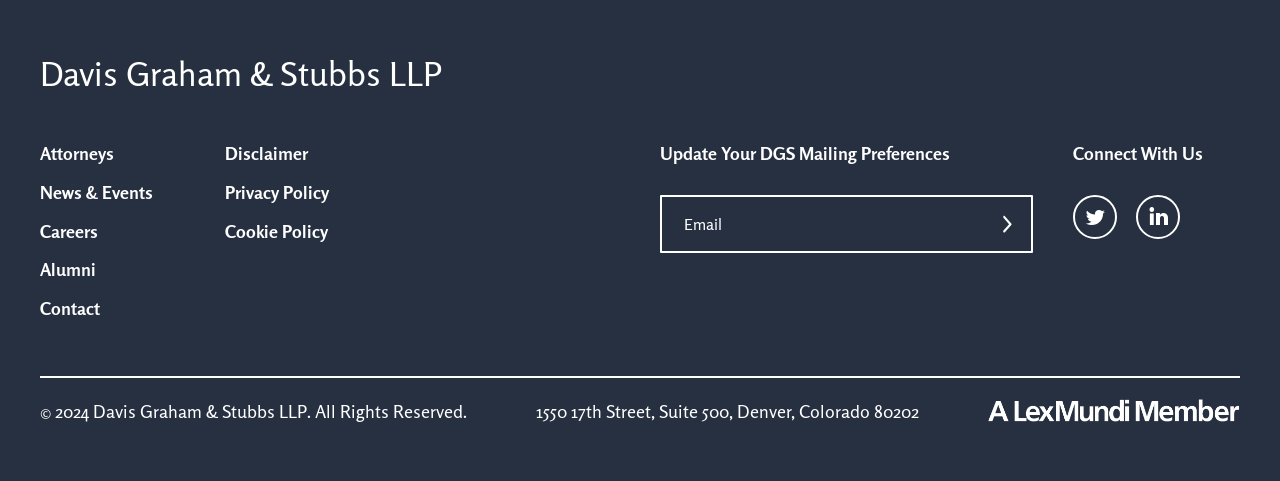Specify the bounding box coordinates of the region I need to click to perform the following instruction: "Visit the 'Attorneys' page". The coordinates must be four float numbers in the range of 0 to 1, i.e., [left, top, right, bottom].

[0.031, 0.296, 0.089, 0.342]